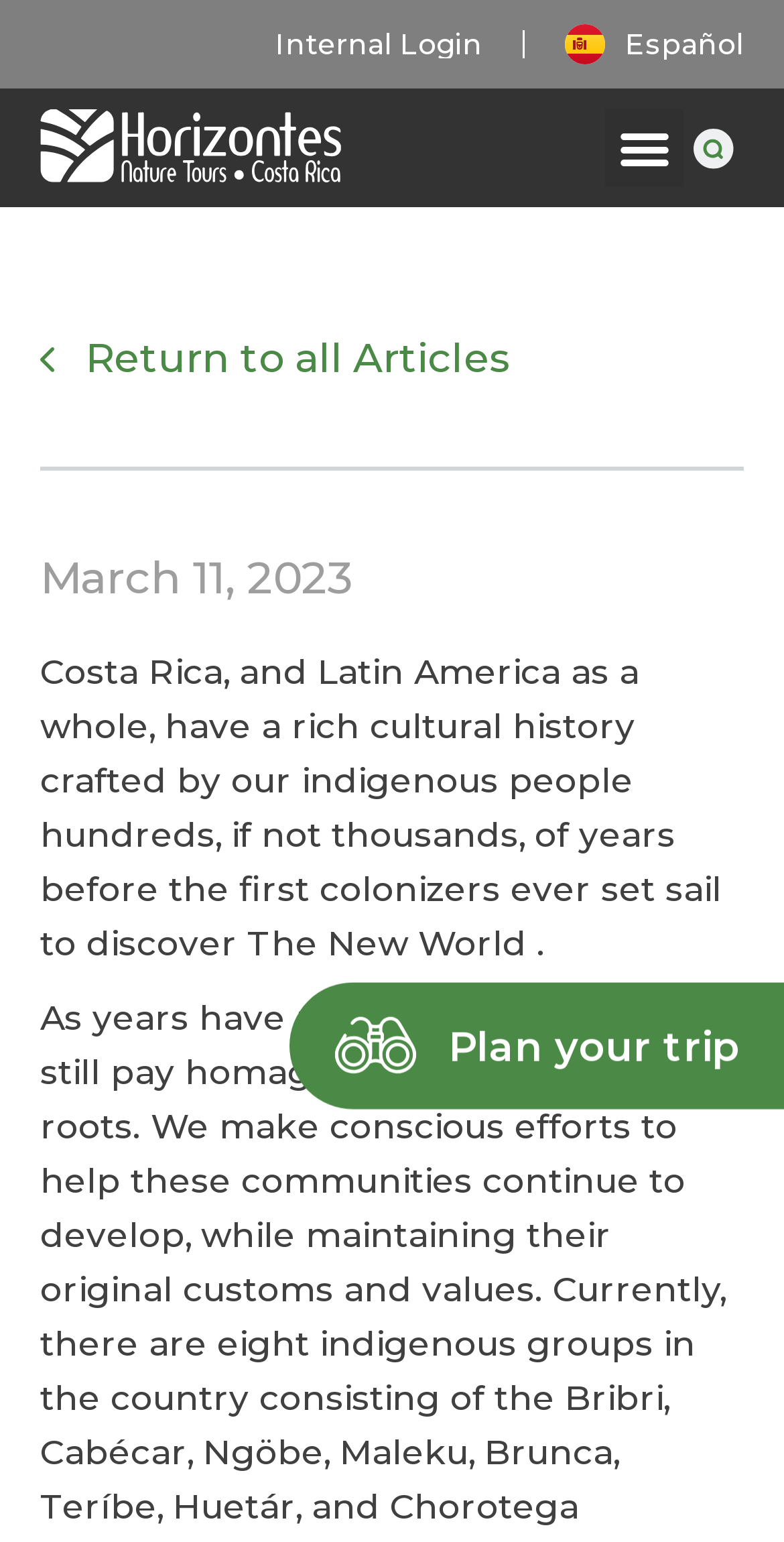Summarize the webpage with intricate details.

The webpage is about Costa Rica's cultural heritage, specifically highlighting the country's indigenous roots. At the top left, there is a link to "Internal Login" and a language option "Español" with a corresponding flag icon. To the right of these links, there is a menu toggle button. 

Below the top section, there is a prominent article with a brief introduction to Costa Rica's rich cultural history, crafted by its indigenous people. The text is positioned in the middle of the page, spanning almost the entire width. 

Above the article, there is a link to "Return to all Articles" on the left, and a timestamp "March 11, 2023" next to it. On the right side, there is another link with an image, but its purpose is unclear. 

At the bottom of the page, there is a call-to-action link "Plan your trip" with a related image, positioned towards the right side of the page. Overall, the webpage has a simple layout with a focus on the article's content.